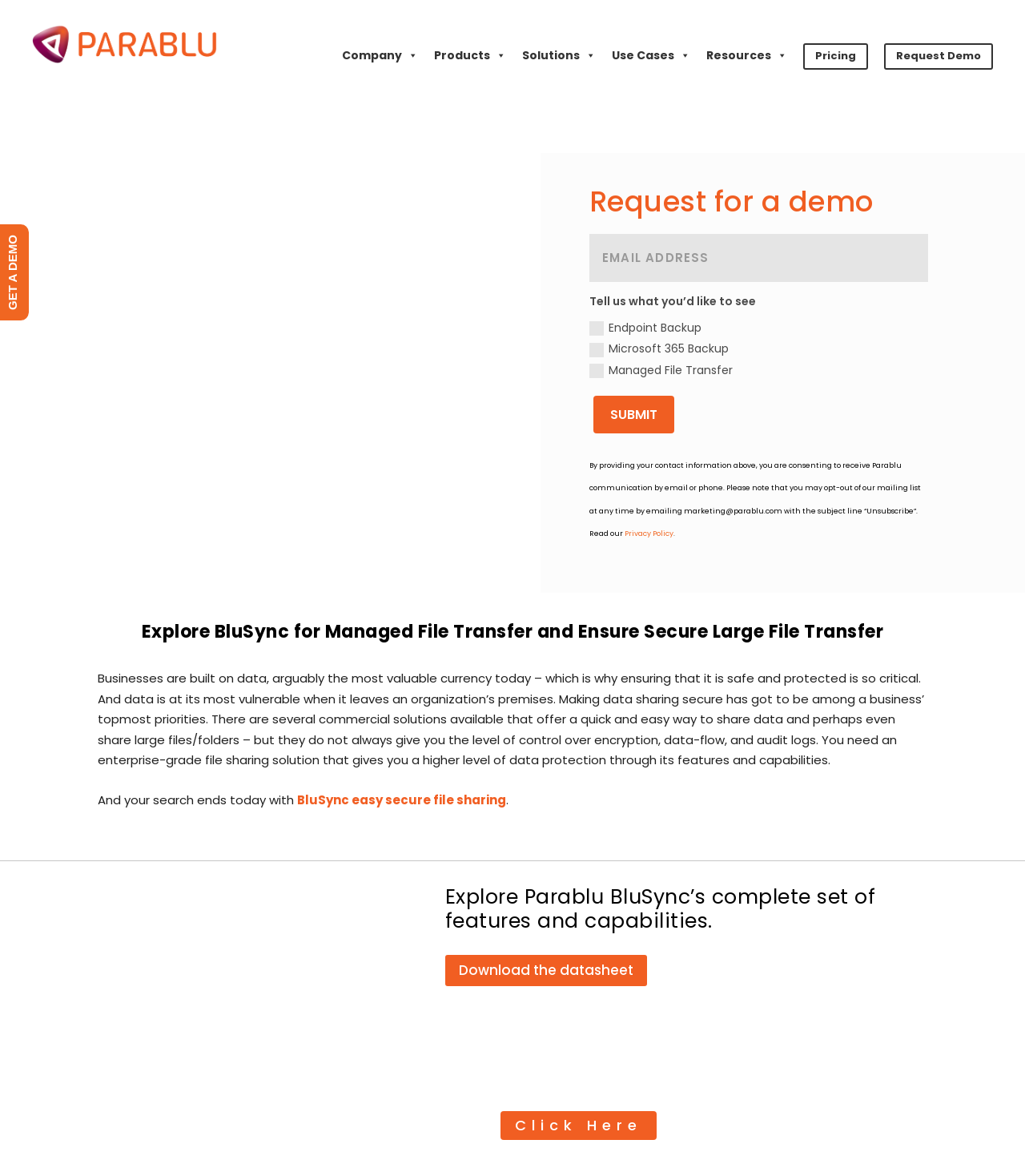What is the action of the button at the bottom of the webpage?
Answer with a single word or phrase, using the screenshot for reference.

SUBMIT